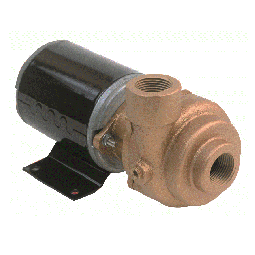Provide a comprehensive description of the image.

The image depicts a bronze centrifugal pump designed for efficient fluid movement in various applications. This pump features a robust black motor housing paired with a solid bronze body, highlighting its durability and resistance to corrosion, making it suitable for saltwater environments. A key aspect of this pump is its uniquely designed inlet and outlet ports, which accommodate standard plumbing connections, allowing for easy installation in recreational vehicles or marine settings. The overall design emphasizes functionality with a compact form, ideal for tight spaces while maintaining a professional aesthetic.